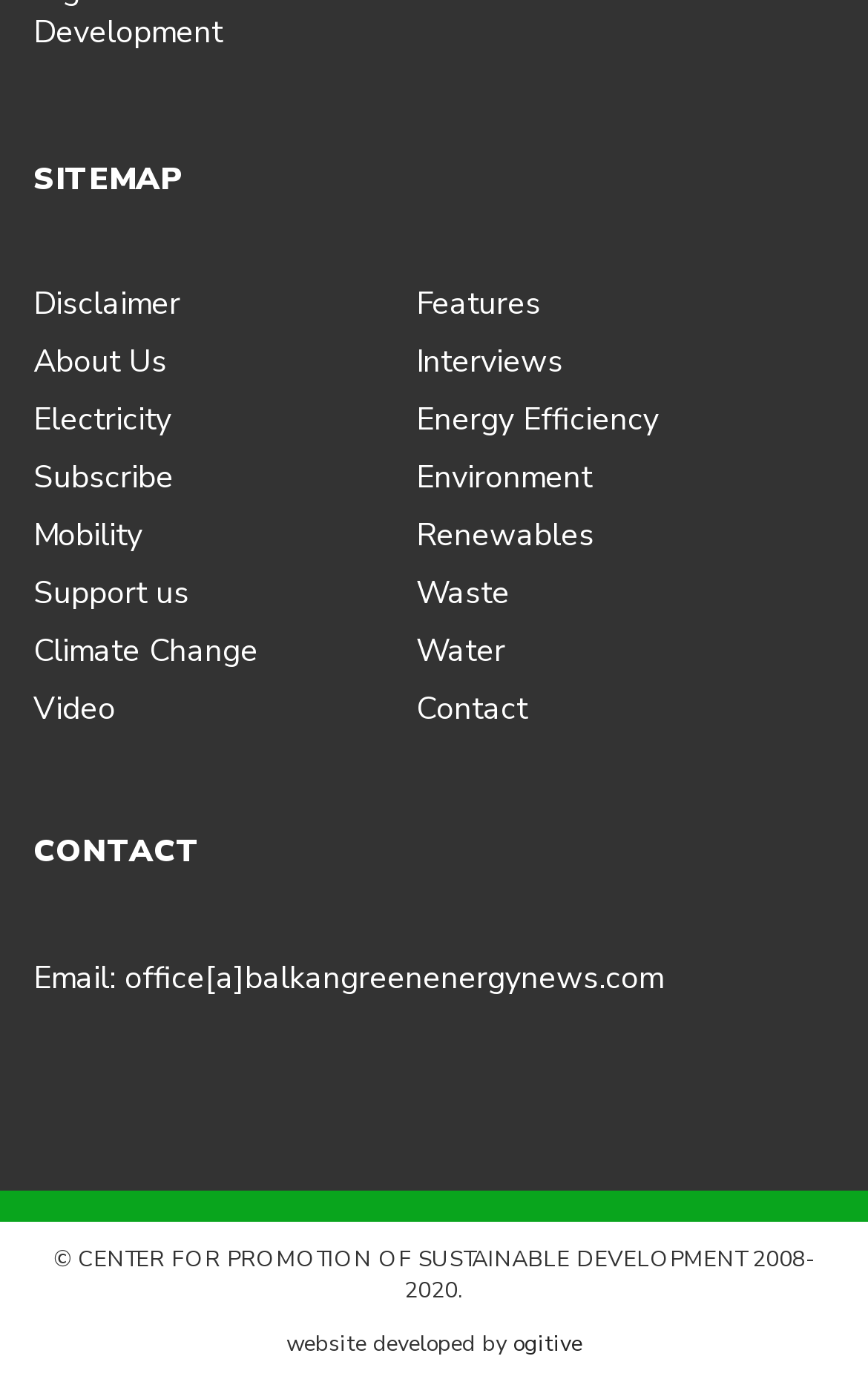Determine the bounding box coordinates for the area you should click to complete the following instruction: "Contact via Email".

[0.038, 0.693, 0.764, 0.723]